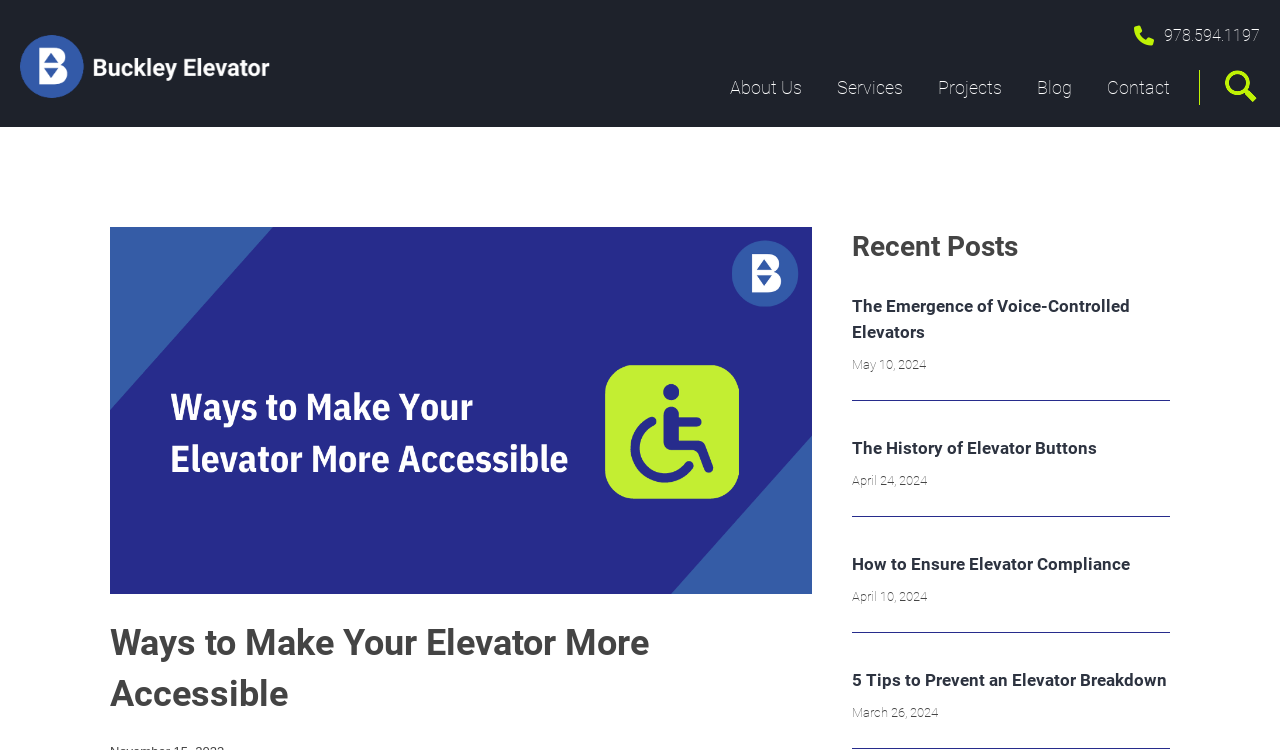Please determine the bounding box coordinates of the element's region to click for the following instruction: "Search for elevator accessibility tips".

[0.949, 0.163, 0.984, 0.23]